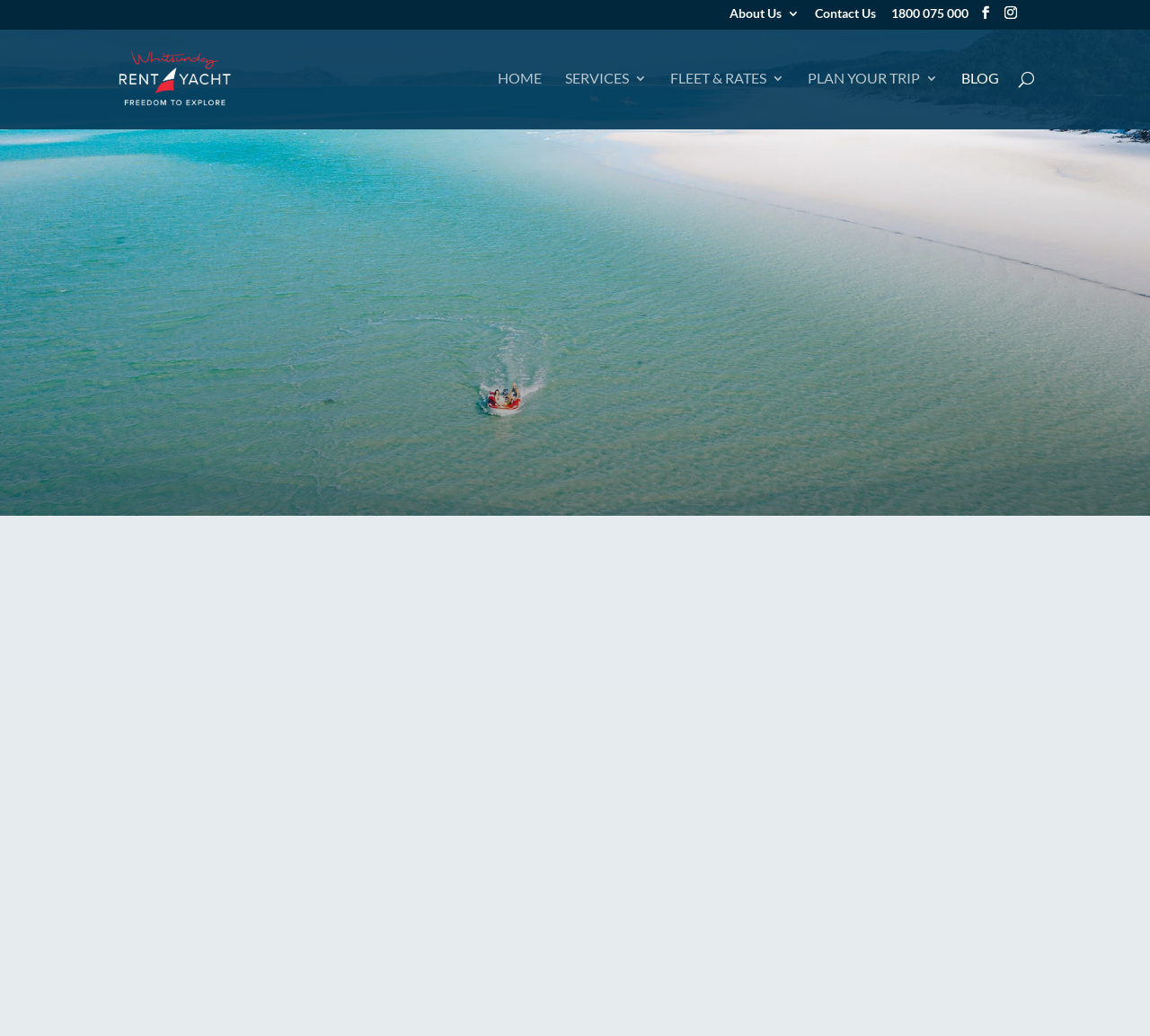Please determine the bounding box coordinates of the element to click on in order to accomplish the following task: "Click on the 'About Us' link". Ensure the coordinates are four float numbers ranging from 0 to 1, i.e., [left, top, right, bottom].

[0.634, 0.008, 0.695, 0.028]